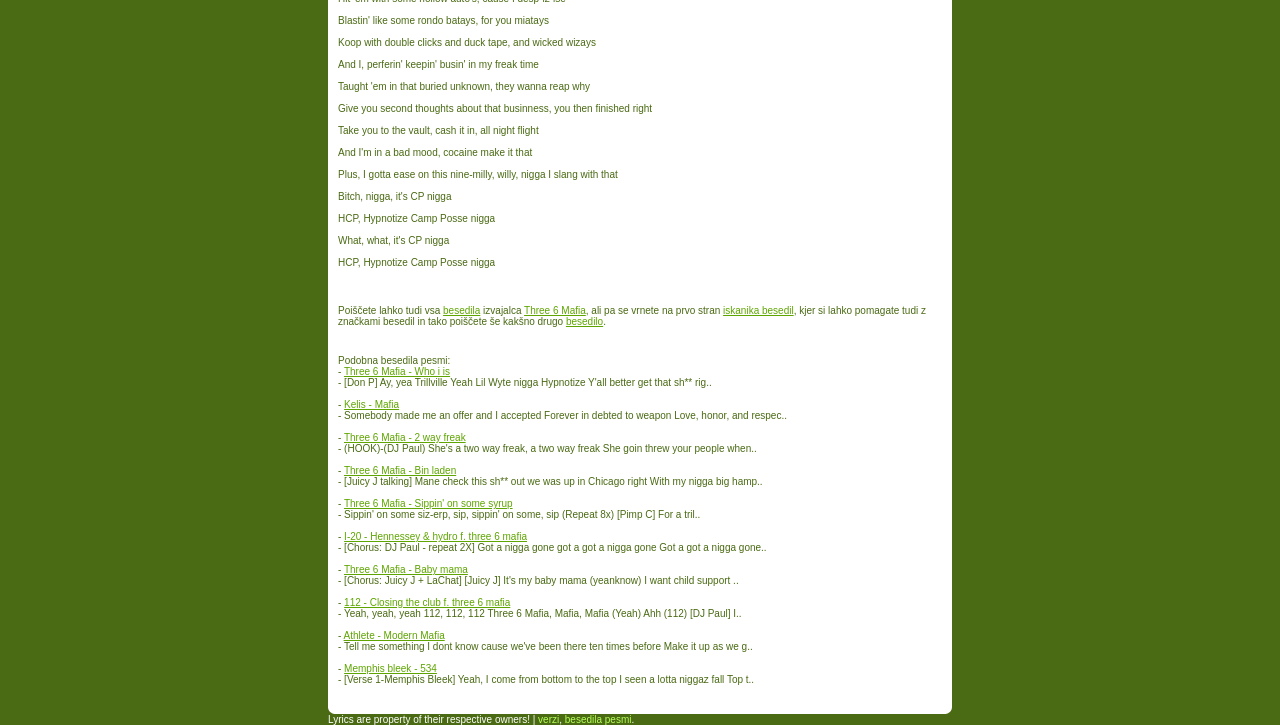Please specify the bounding box coordinates of the clickable region to carry out the following instruction: "Read the article 'You’re Still Not Using Office 365? Five Reasons Why You Need To Start Now'". The coordinates should be four float numbers between 0 and 1, in the format [left, top, right, bottom].

None